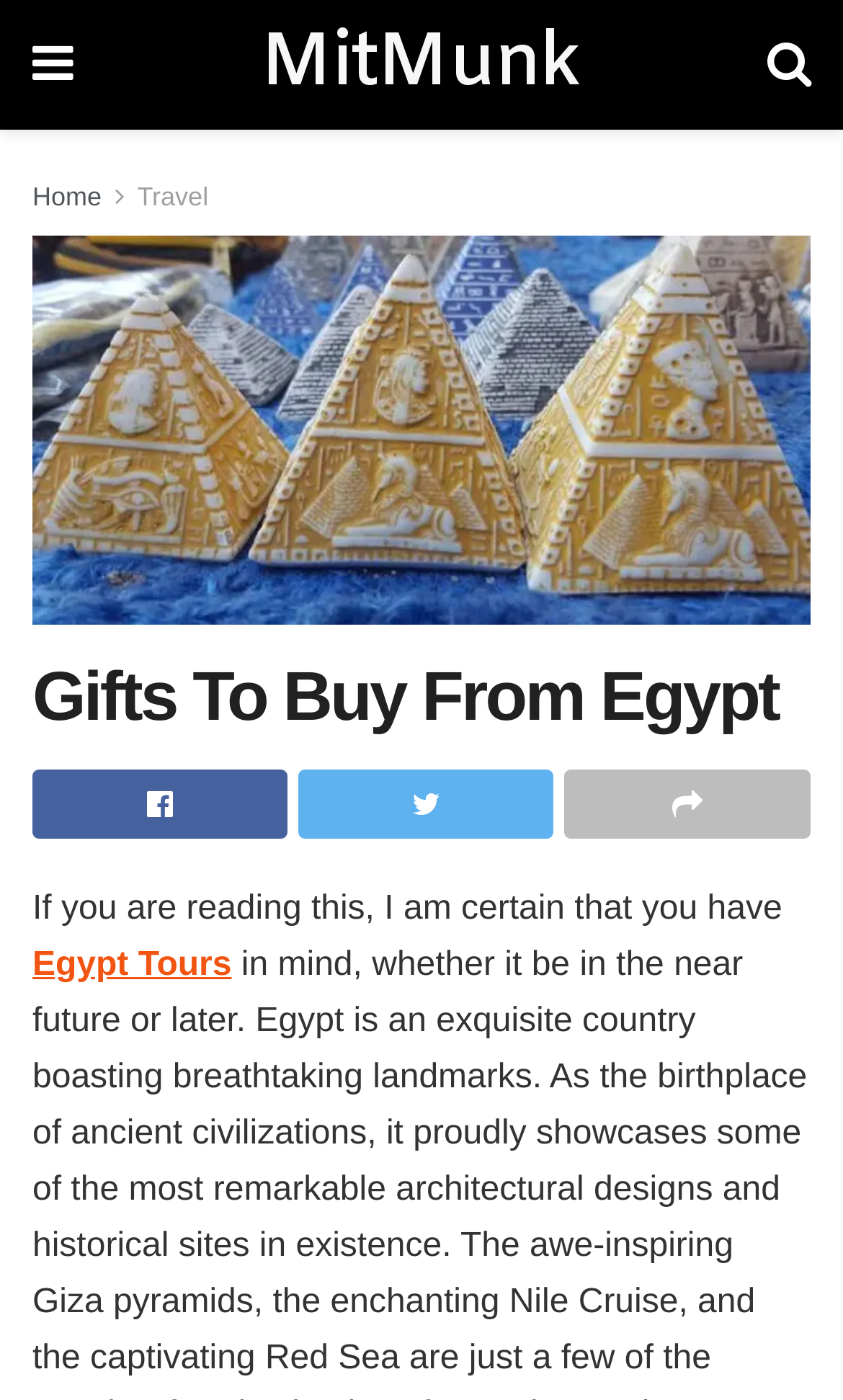What type of icon is located at the top-right corner?
Observe the image and answer the question with a one-word or short phrase response.

Three icons